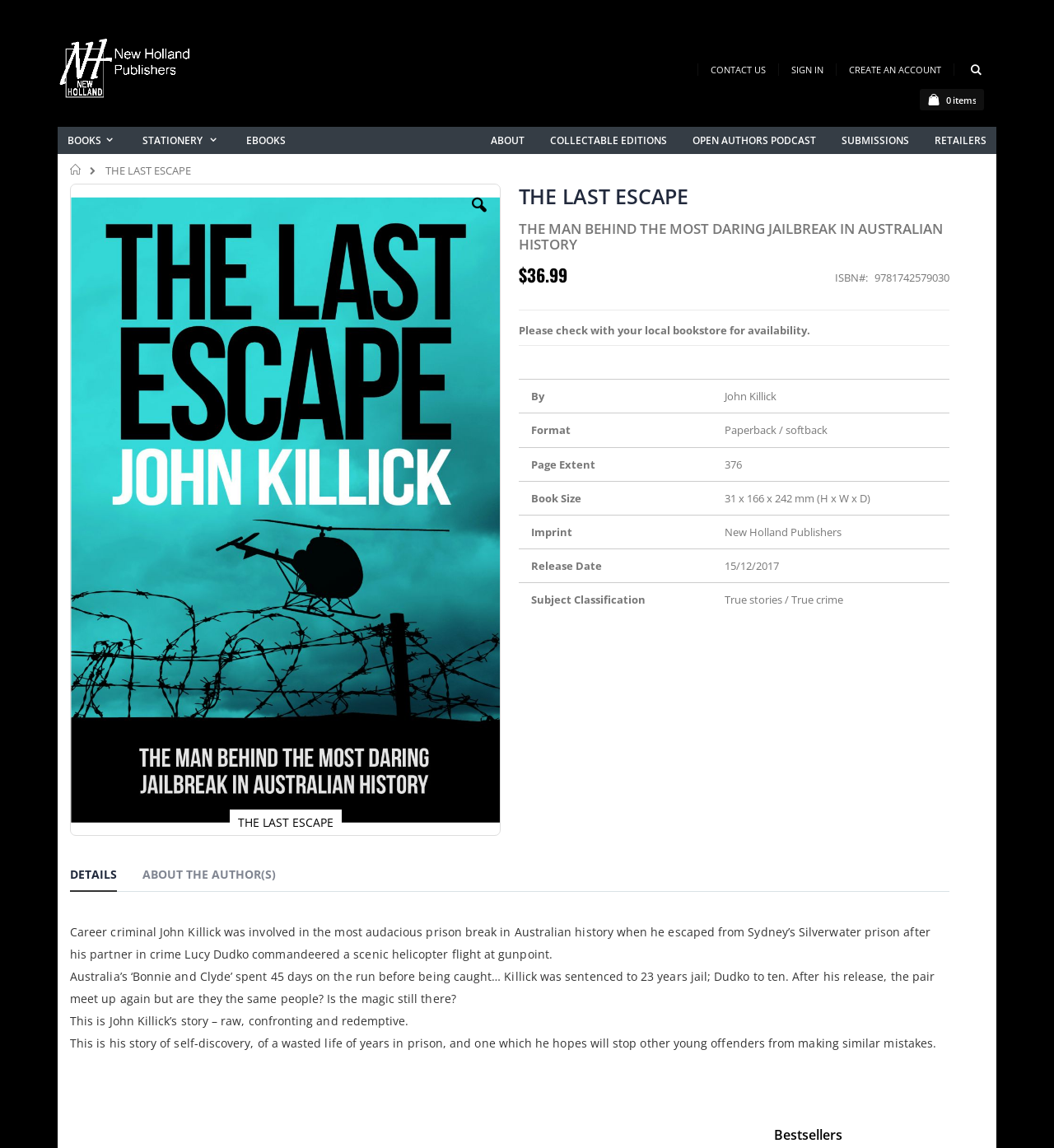Examine the screenshot and answer the question in as much detail as possible: What is the price of the book?

The price of the book can be found in the 'THE LAST ESCAPE' section, where it is listed as '$36.99'.